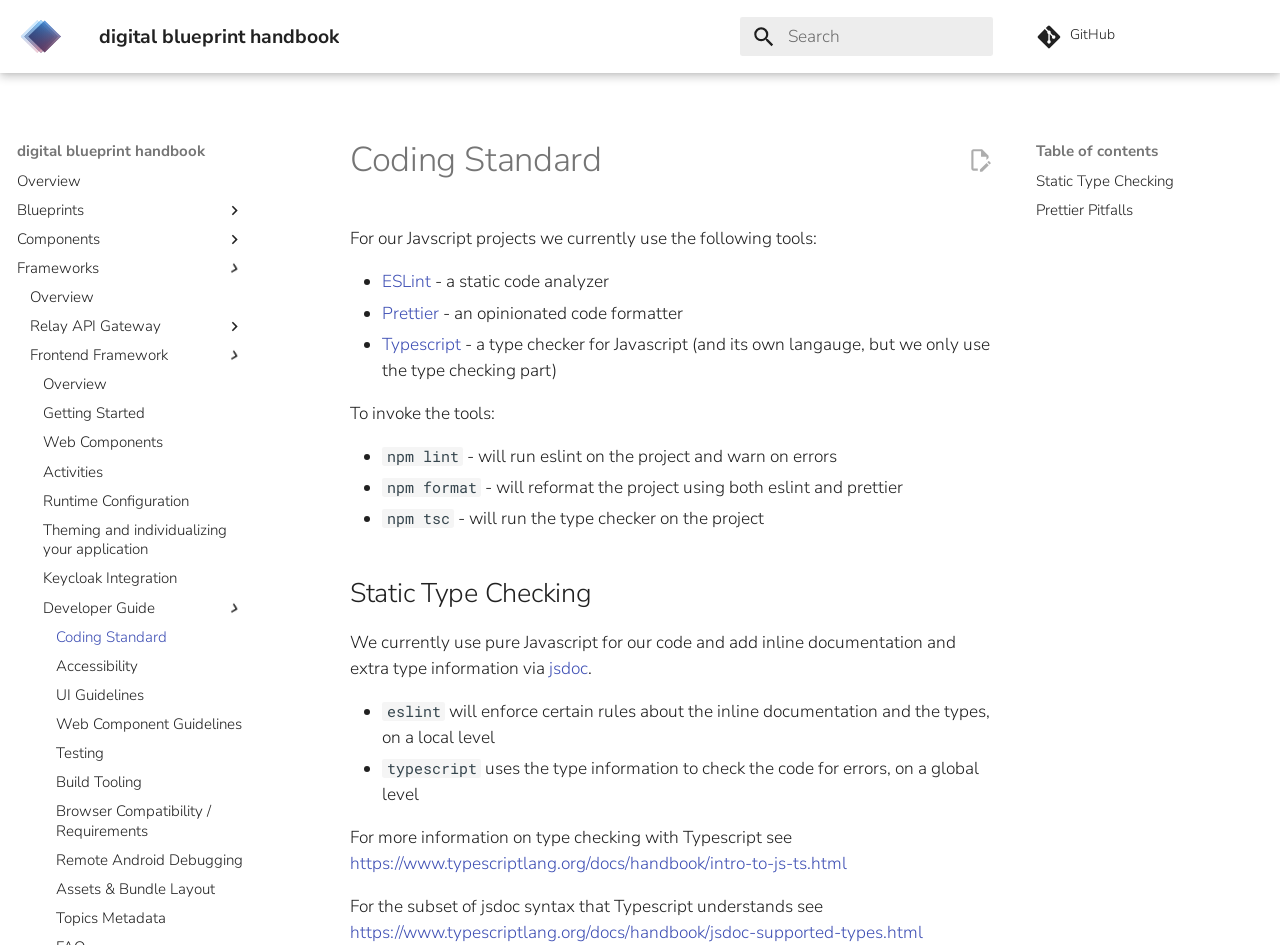Describe all significant elements and features of the webpage.

The webpage is about a coding standard, specifically a digital blueprint handbook. At the top, there is a navigation header with a logo and a link to "digital blueprint handbook". Below the header, there is a search bar with a textbox and a clear button. To the right of the search bar, there is a link to GitHub.

On the left side of the page, there is a table of contents with links to various sections, including "Overview", "Blueprints", "Components", "Frameworks", and "Developer Guide". The "Developer Guide" section has multiple sub-links, including "Coding Standard", "Accessibility", "UI Guidelines", and more.

On the right side of the page, there is a main content area with a heading "Coding Standard". The content explains the coding standard for JavaScript projects, including the use of ESLint, Prettier, and TypeScript. There are lists of tools and commands, including how to invoke the tools, such as running ESLint and Prettier. The page also discusses static type checking, including the use of jsdoc for inline documentation and extra type information.

Throughout the page, there are various links, images, and icons, including a logo, GitHub icon, and search icon. The layout is organized, with clear headings and concise text, making it easy to navigate and understand the content.